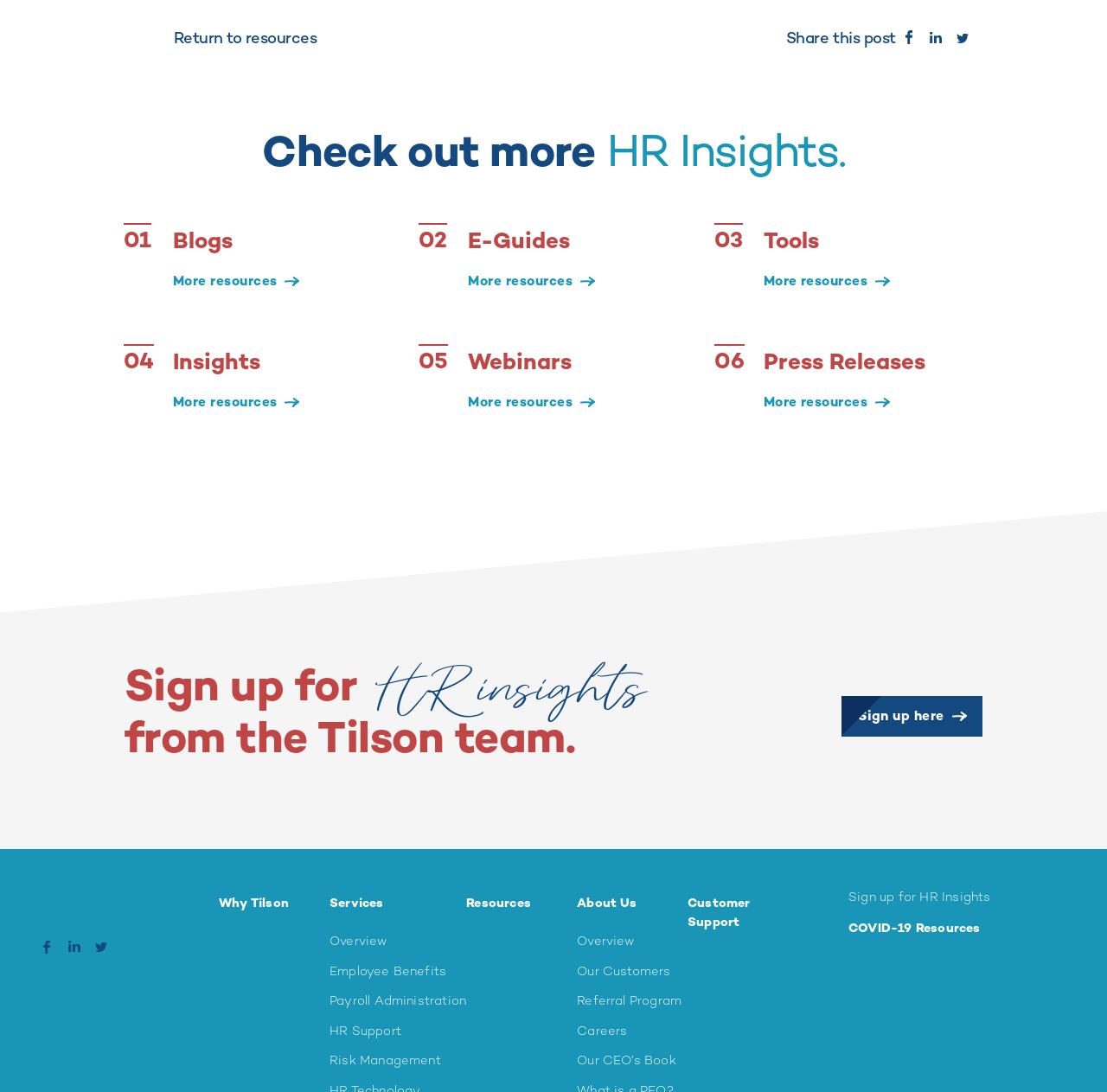Refer to the element description Overview and identify the corresponding bounding box in the screenshot. Format the coordinates as (top-left x, top-left y, bottom-right x, bottom-right y) with values in the range of 0 to 1.

[0.521, 0.849, 0.621, 0.877]